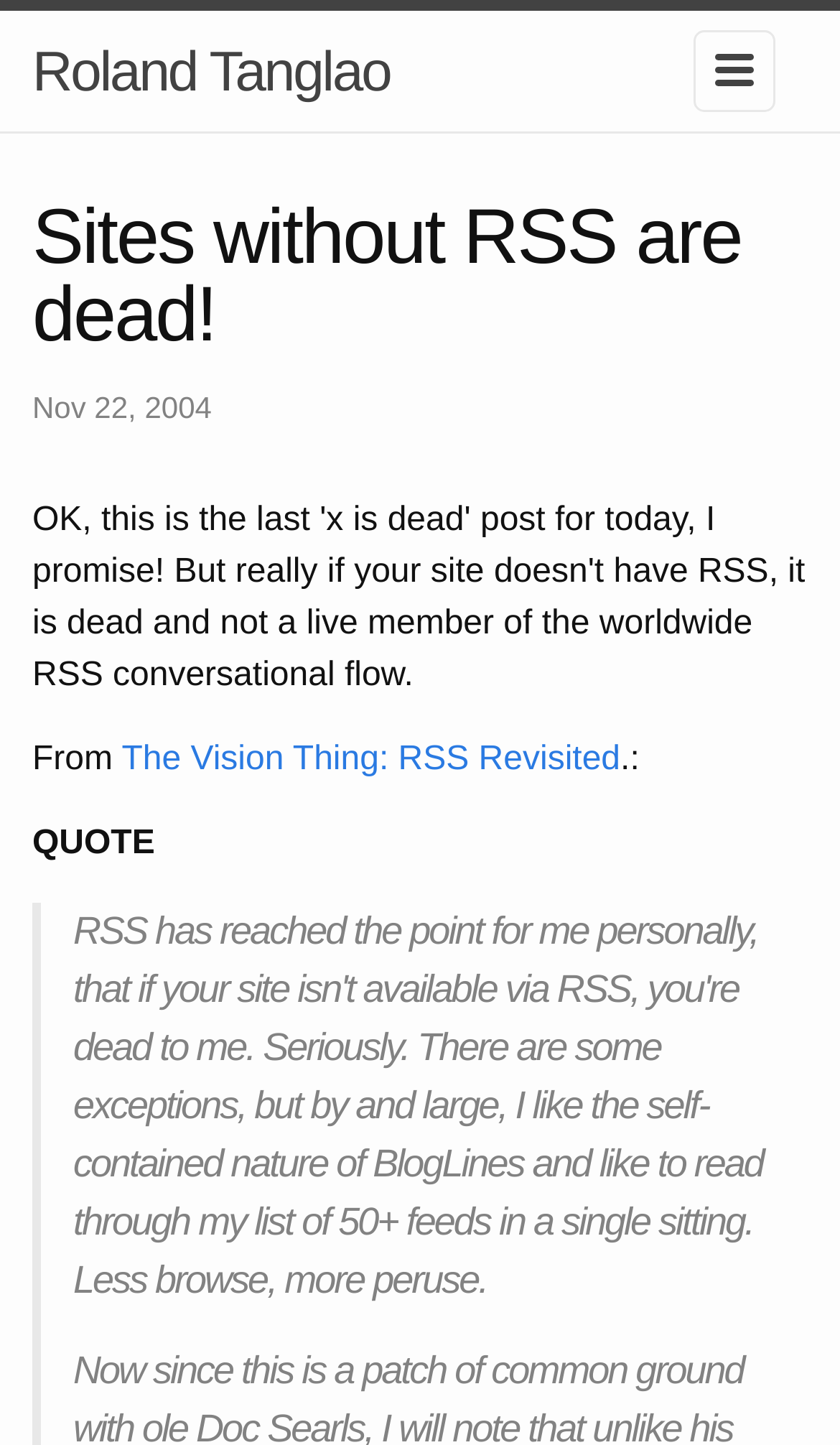Please answer the following question using a single word or phrase: What is the author of the post?

Roland Tanglao